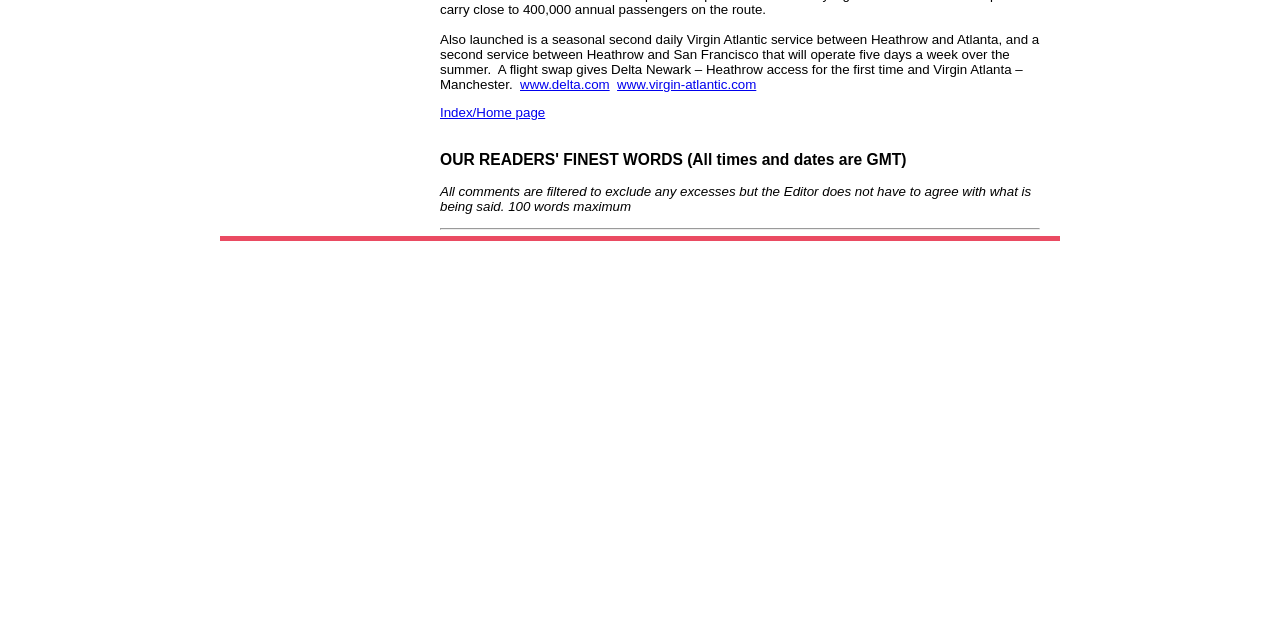From the webpage screenshot, predict the bounding box coordinates (top-left x, top-left y, bottom-right x, bottom-right y) for the UI element described here: www.BFRO.net

None